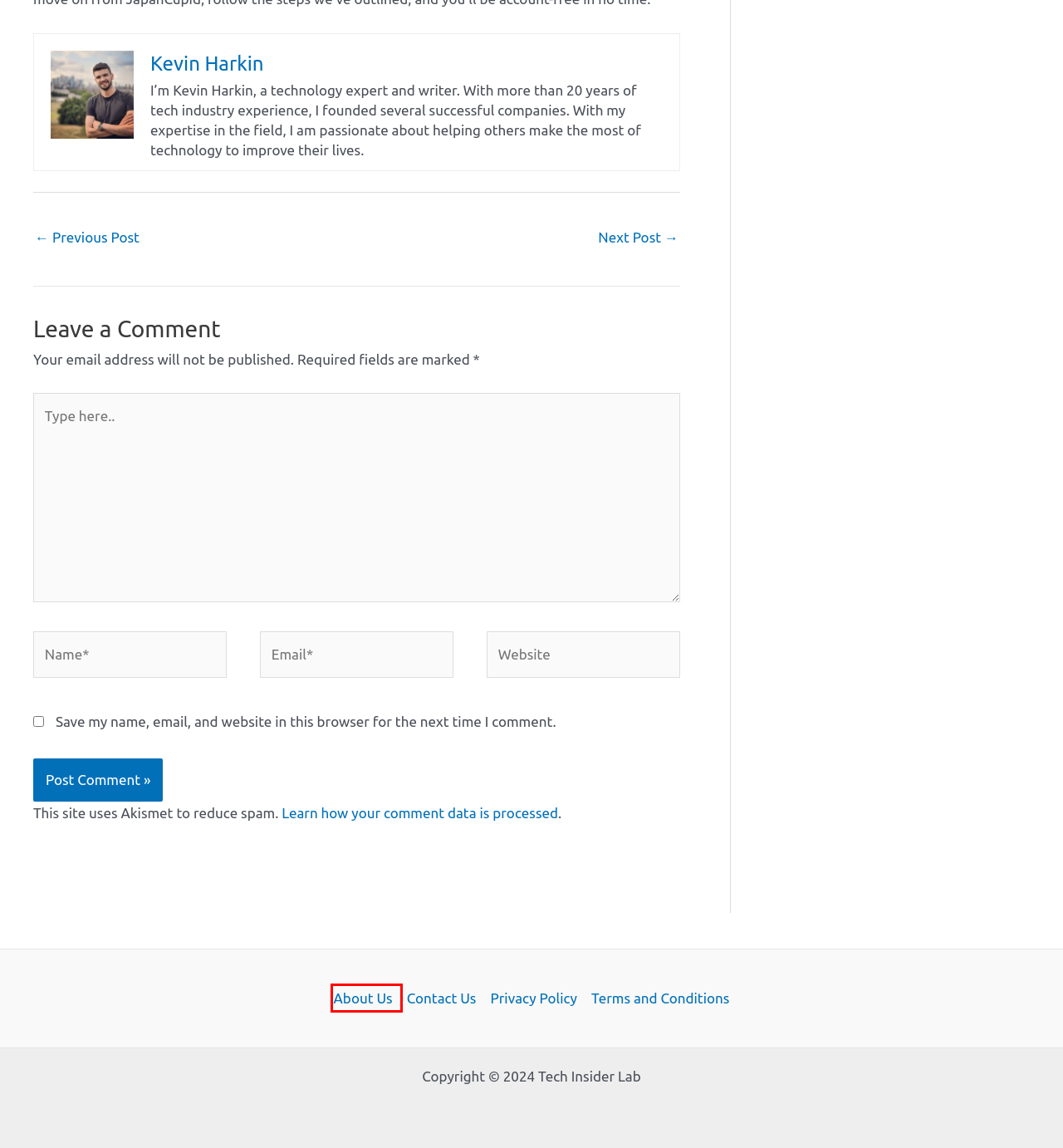Review the screenshot of a webpage that includes a red bounding box. Choose the most suitable webpage description that matches the new webpage after clicking the element within the red bounding box. Here are the candidates:
A. Contact Us - Tech Insider Lab
B. Kevin Harkin - Tech Insider Lab
C. How To Delete Justgiving Account (Step-by-Step) - Tech Insider Lab
D. Privacy Policy – Akismet
E. Tech Insider Lab - The Ultimate Hub for Account Management.
F. Terms and Conditions - Tech Insider Lab
G. Privacy Policy - Tech Insider Lab
H. About Us - Tech Insider Lab

H